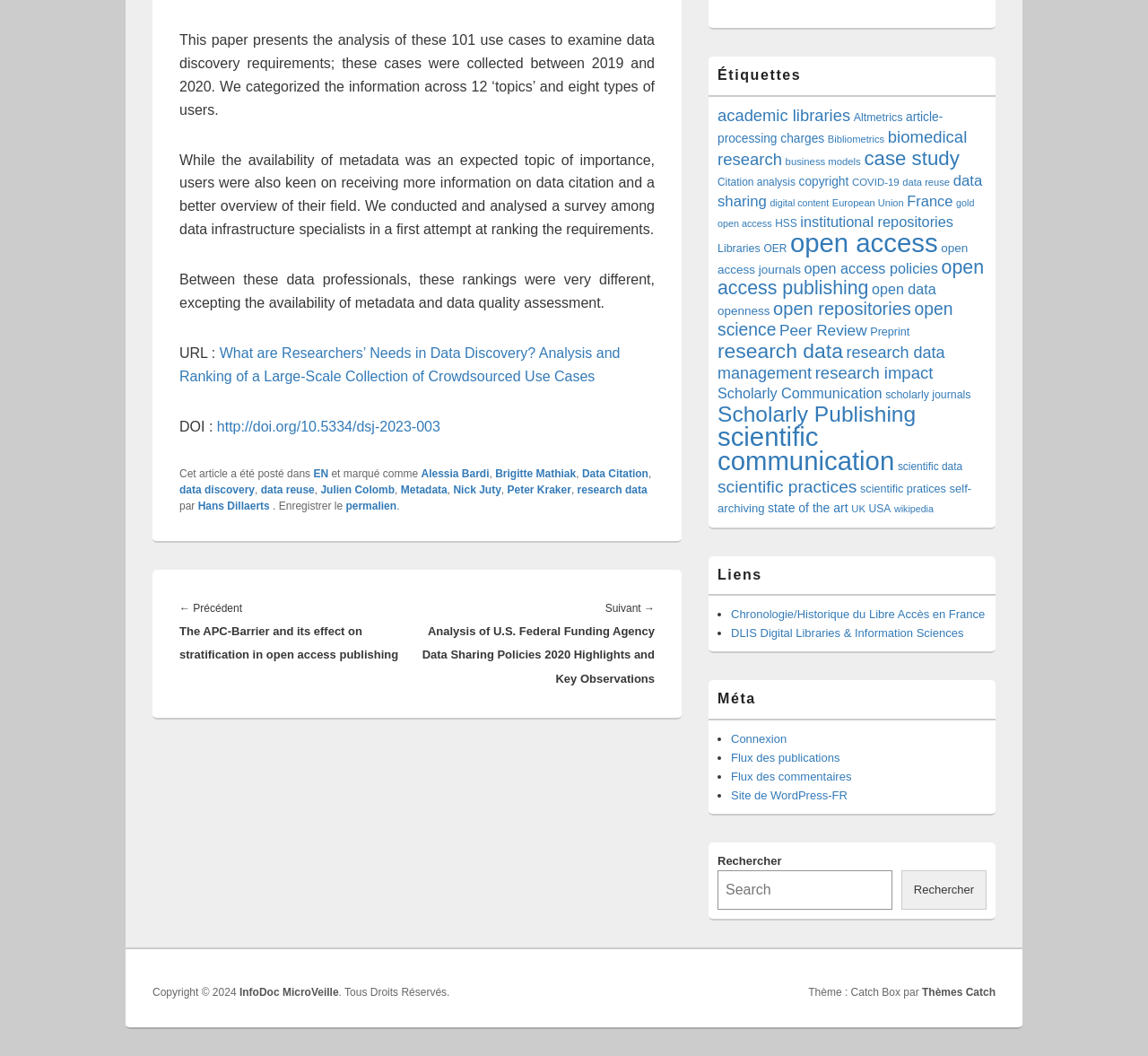Identify the bounding box coordinates for the UI element mentioned here: "Altmetrics". Provide the coordinates as four float values between 0 and 1, i.e., [left, top, right, bottom].

[0.744, 0.105, 0.786, 0.117]